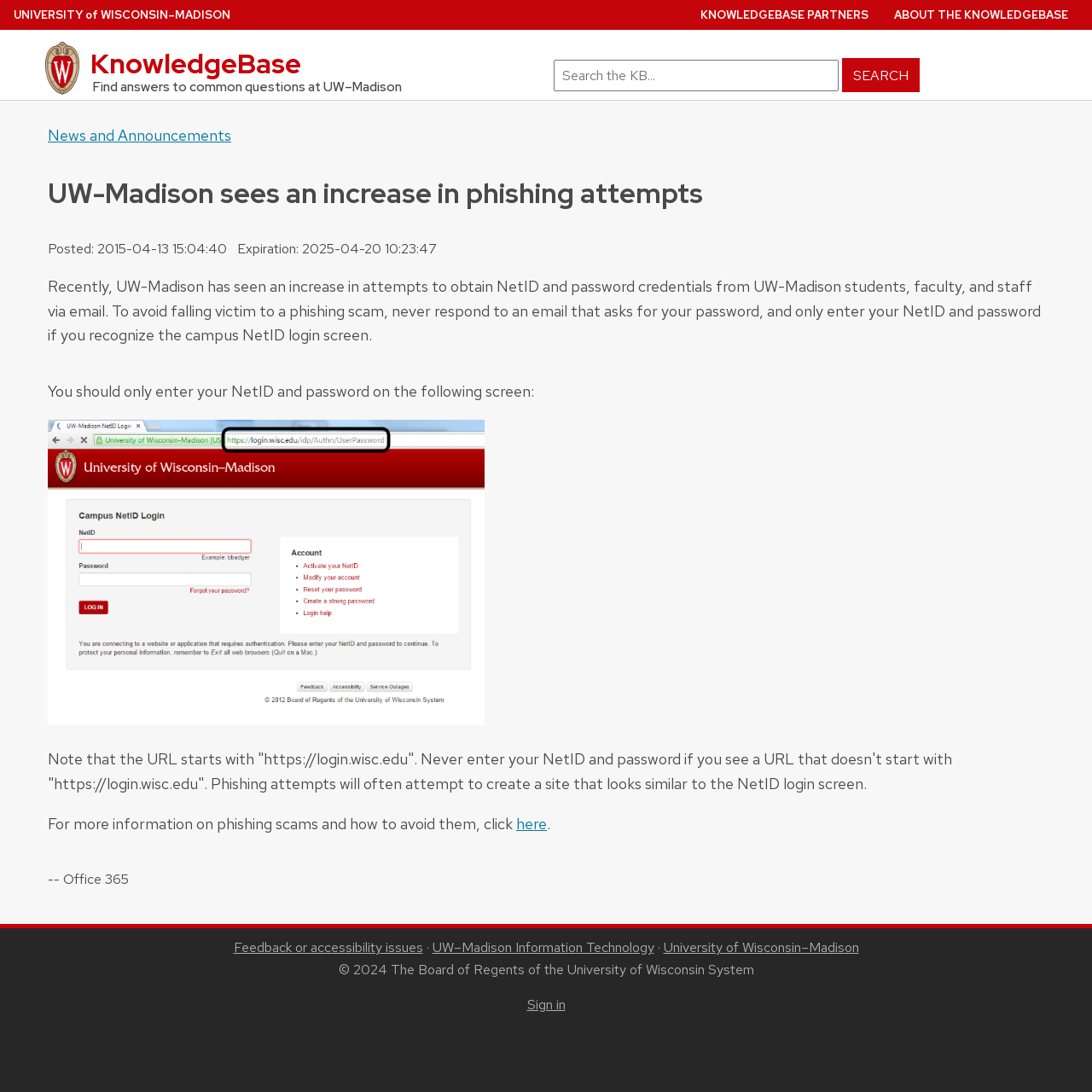Please provide the bounding box coordinates for the element that needs to be clicked to perform the instruction: "Click on Feedback or accessibility issues". The coordinates must consist of four float numbers between 0 and 1, formatted as [left, top, right, bottom].

[0.214, 0.859, 0.387, 0.876]